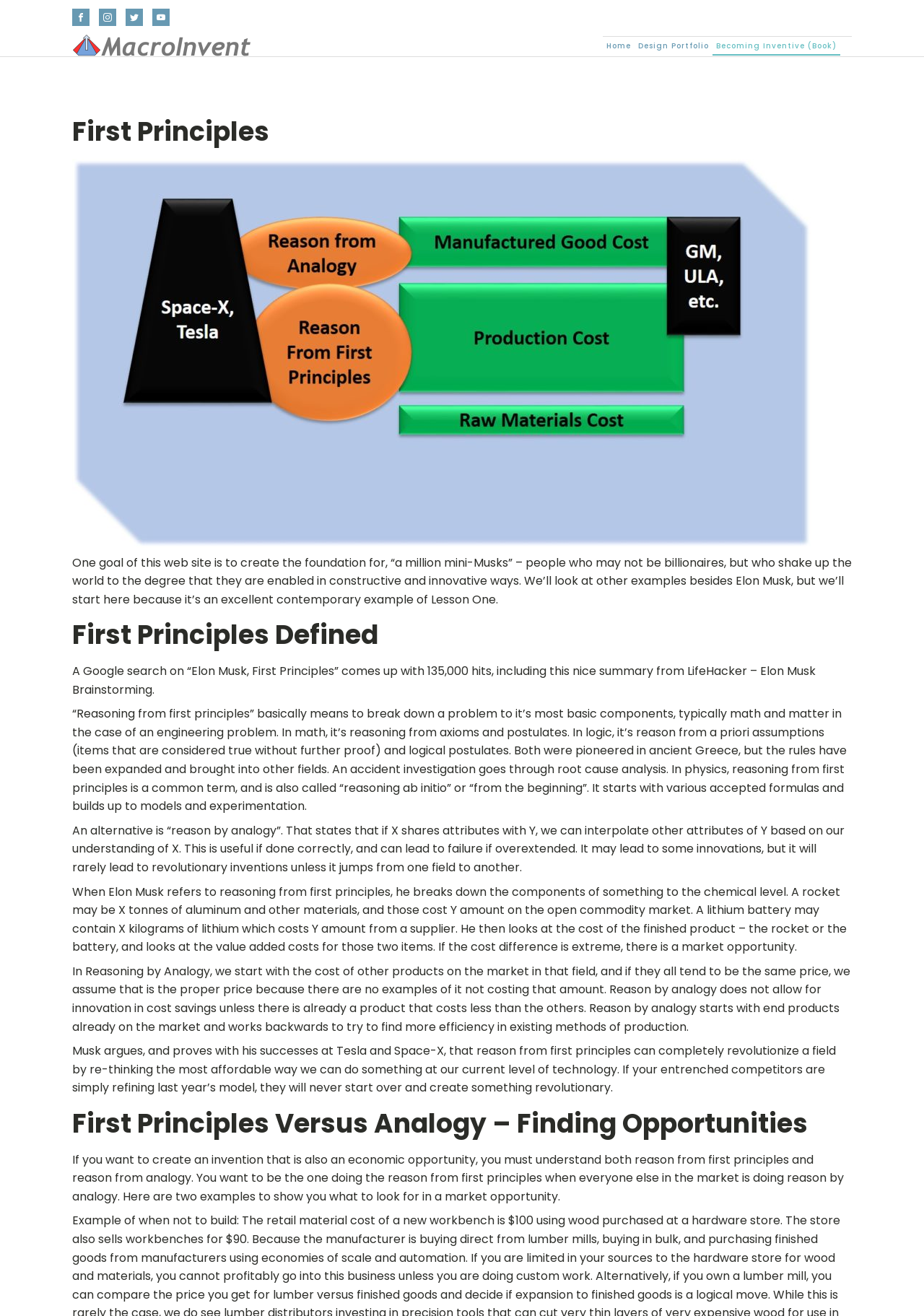Could you locate the bounding box coordinates for the section that should be clicked to accomplish this task: "Read about First Principles".

[0.078, 0.084, 0.291, 0.116]